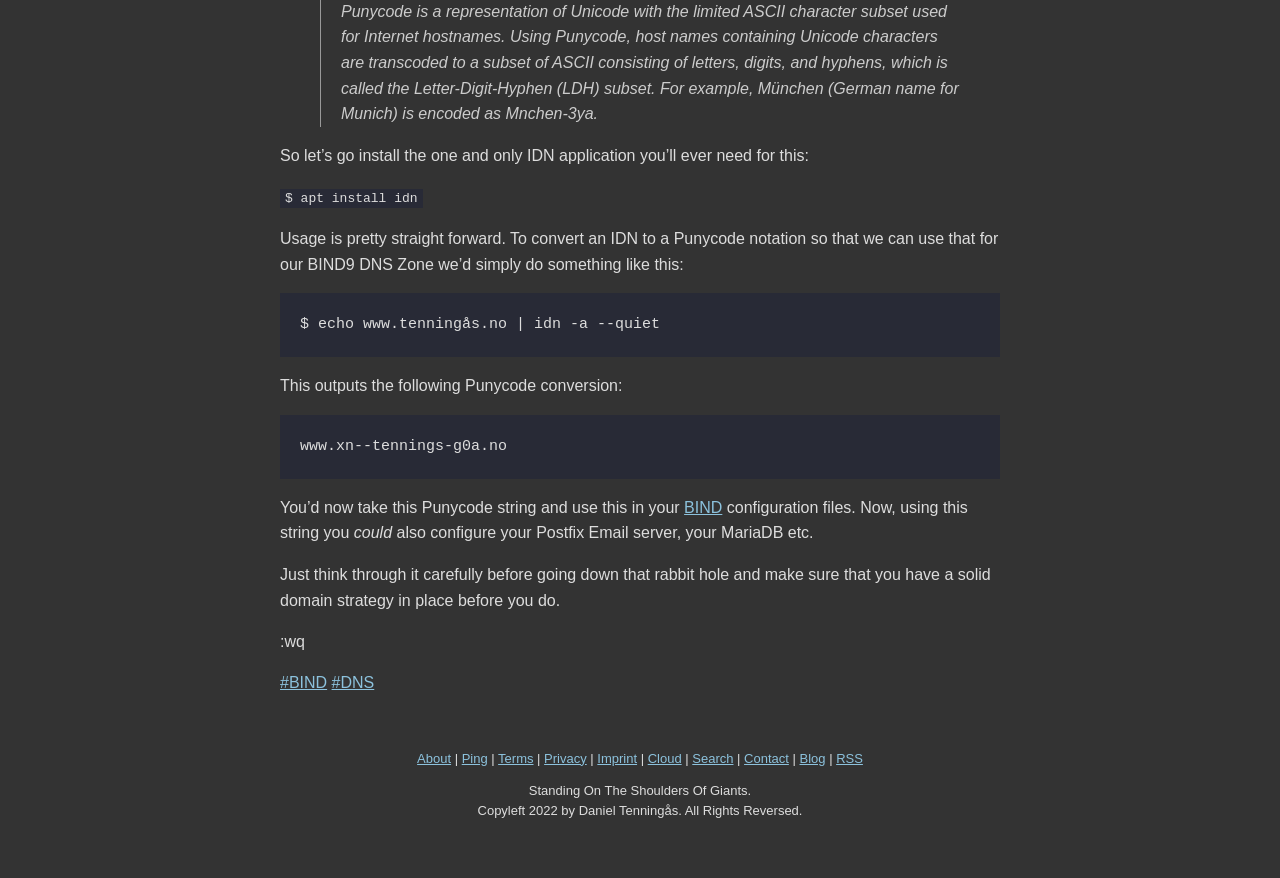What is Punycode used for?
Utilize the image to construct a detailed and well-explained answer.

According to the webpage, Punycode is a representation of Unicode with the limited ASCII character subset used for Internet hostnames. It is used to transcode host names containing Unicode characters to a subset of ASCII consisting of letters, digits, and hyphens, which is called the Letter-Digit-Hyphen (LDH) subset.